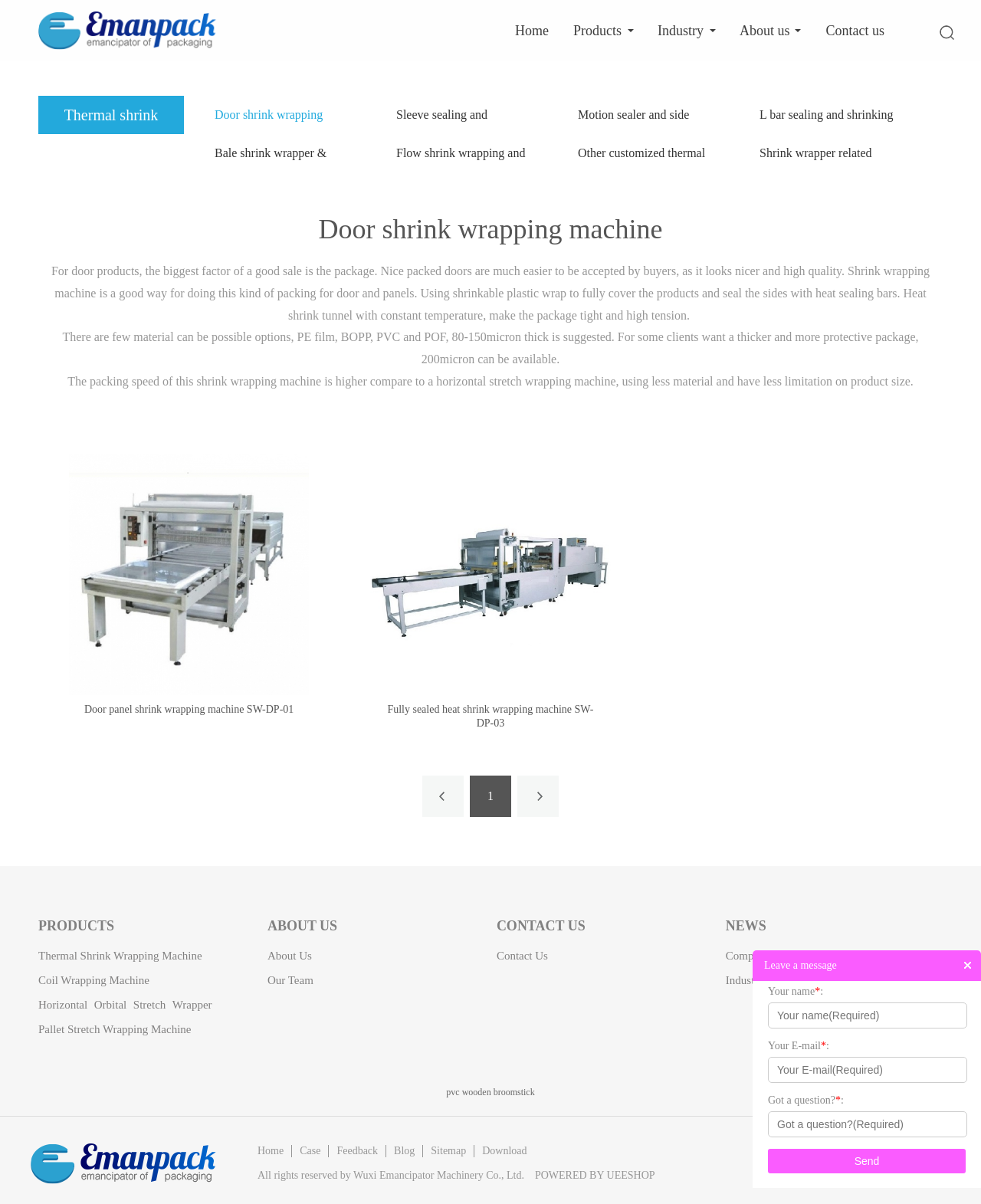Provide a thorough description of this webpage.

This webpage is about a door shrink wrapping machine for packing door and panel related products. At the top, there is a heading "Emanpack" with a link and an image. Below it, there are several links to different pages, including "Home", "Products", "Industry", "About us", and "Contact us".

The main content of the page is divided into two sections. On the left, there are several links to different types of shrink wrapping machines, including "Door shrink wrapping machine", "Sleeve sealing and shrinking machine", and "L bar sealing and shrinking machine". On the right, there is a descriptive text about the importance of packaging for door products, explaining how shrink wrapping machines can help to achieve a nice and high-quality package.

Below the main content, there are several images of different shrink wrapping machines, including "Door panel shrink wrapping machine SW-DP-01" and "Fully sealed heat shrink wrapping machine SW-DP-03", each with a heading and a link.

At the bottom of the page, there are several sections, including "PRODUCTS", "ABOUT US", "CONTACT US", and "NEWS", each with links to related pages. There is also a section with links to other websites, including "pvc wooden broomstick".

In the footer, there is a copyright notice and a link to "UEESHOP". There is also a section for leaving a message, with input fields for name, email, and question, and a "Send" button.